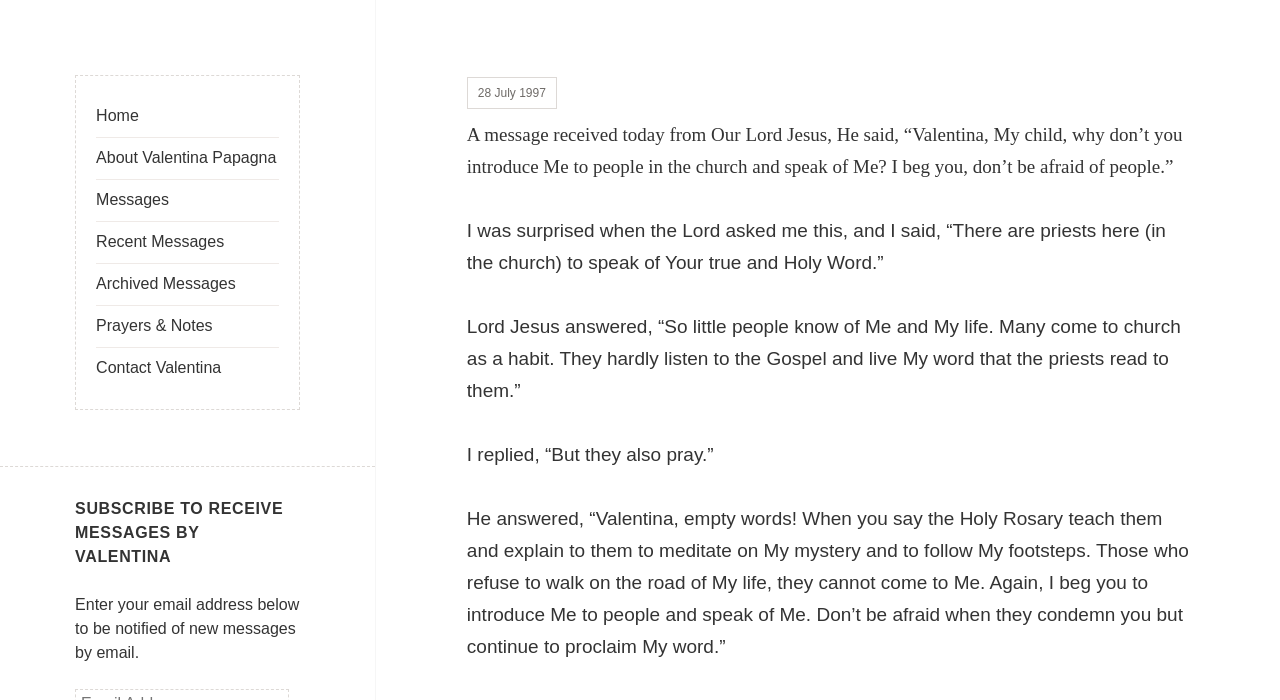Please pinpoint the bounding box coordinates for the region I should click to adhere to this instruction: "Click on the 'About Valentina Papagna' link".

[0.075, 0.197, 0.218, 0.256]